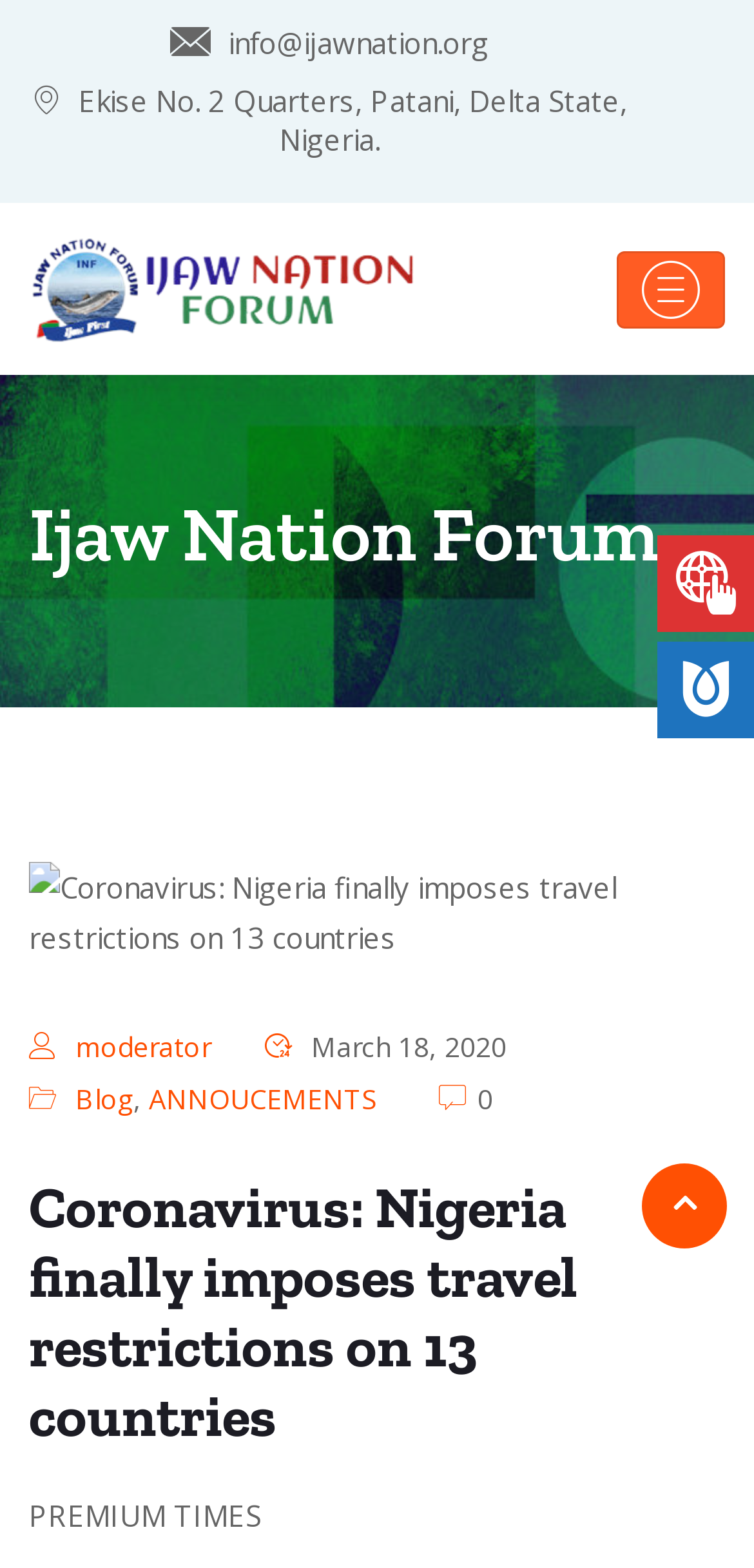Explain the webpage in detail.

The webpage is about the Ijaw Nation Forum, with a focus on a news article titled "Coronavirus: Nigeria finally imposes travel restrictions on 13 countries". 

At the top left of the page, there is a contact email "info@ijawnation.org" and an address "Ekise No. 2 Quarters, Patani, Delta State, Nigeria." below it. 

To the right of the address, there is a link to the "Ijaw Nation Forum" with an associated image. Above this link, there is a button to toggle navigation. 

The main content of the page is headed by a title "Ijaw Nation Forum" with an image related to the coronavirus on the right side. Below the title, there is a header section with links to "moderator", "Blog", and "ANNOUCEMENTS", along with a date "March 18, 2020" and a number "0". 

The main article title "Coronavirus: Nigeria finally imposes travel restrictions on 13 countries" is located below the header section. At the bottom of the page, there is a text "PREMIUM TIMES". 

On the top right side of the page, there are three social media links, represented by icons.